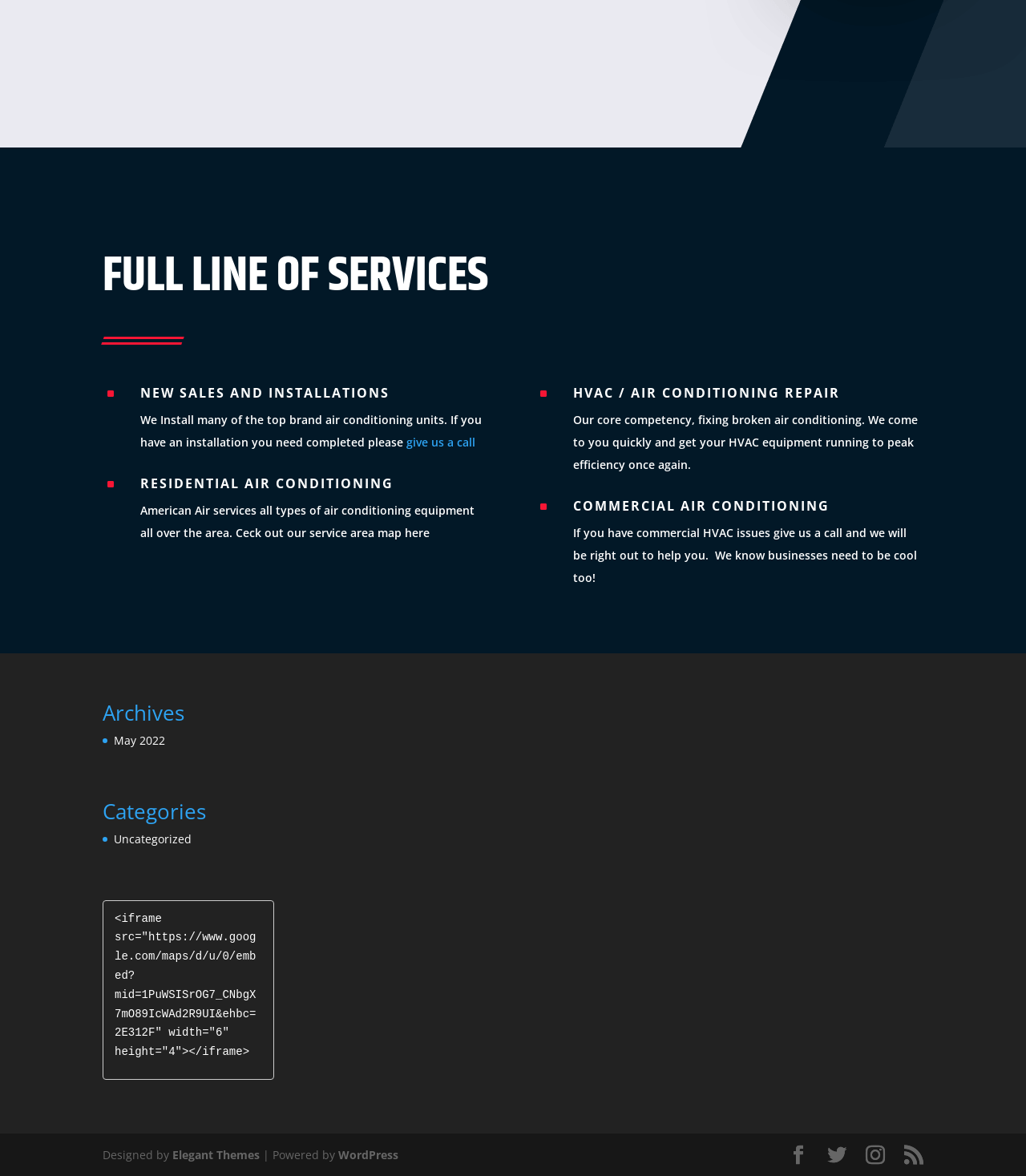Identify the bounding box coordinates for the UI element described as: "May 2022".

[0.111, 0.623, 0.161, 0.636]